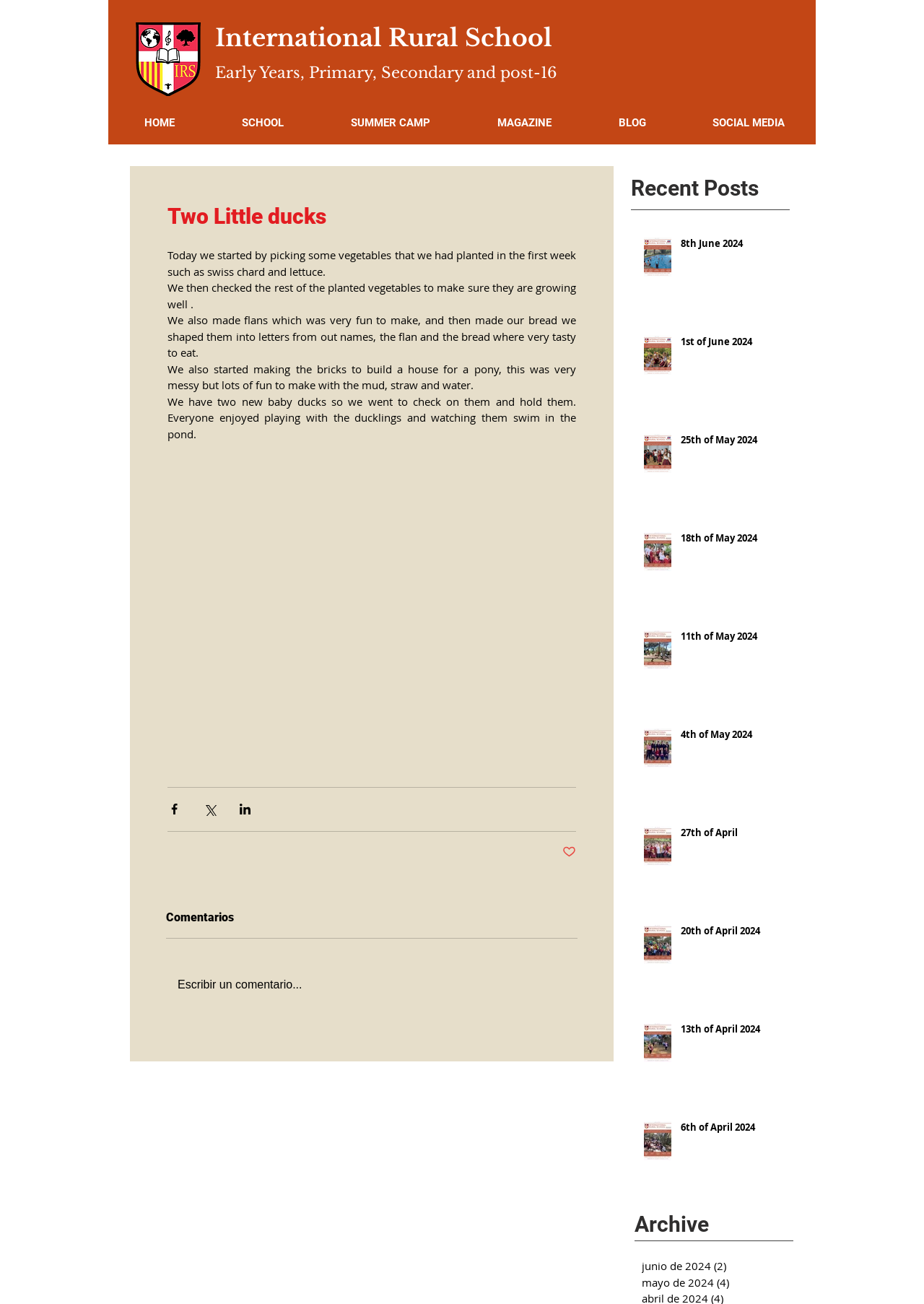Locate the bounding box coordinates of the element I should click to achieve the following instruction: "Write a comment".

[0.18, 0.739, 0.625, 0.77]